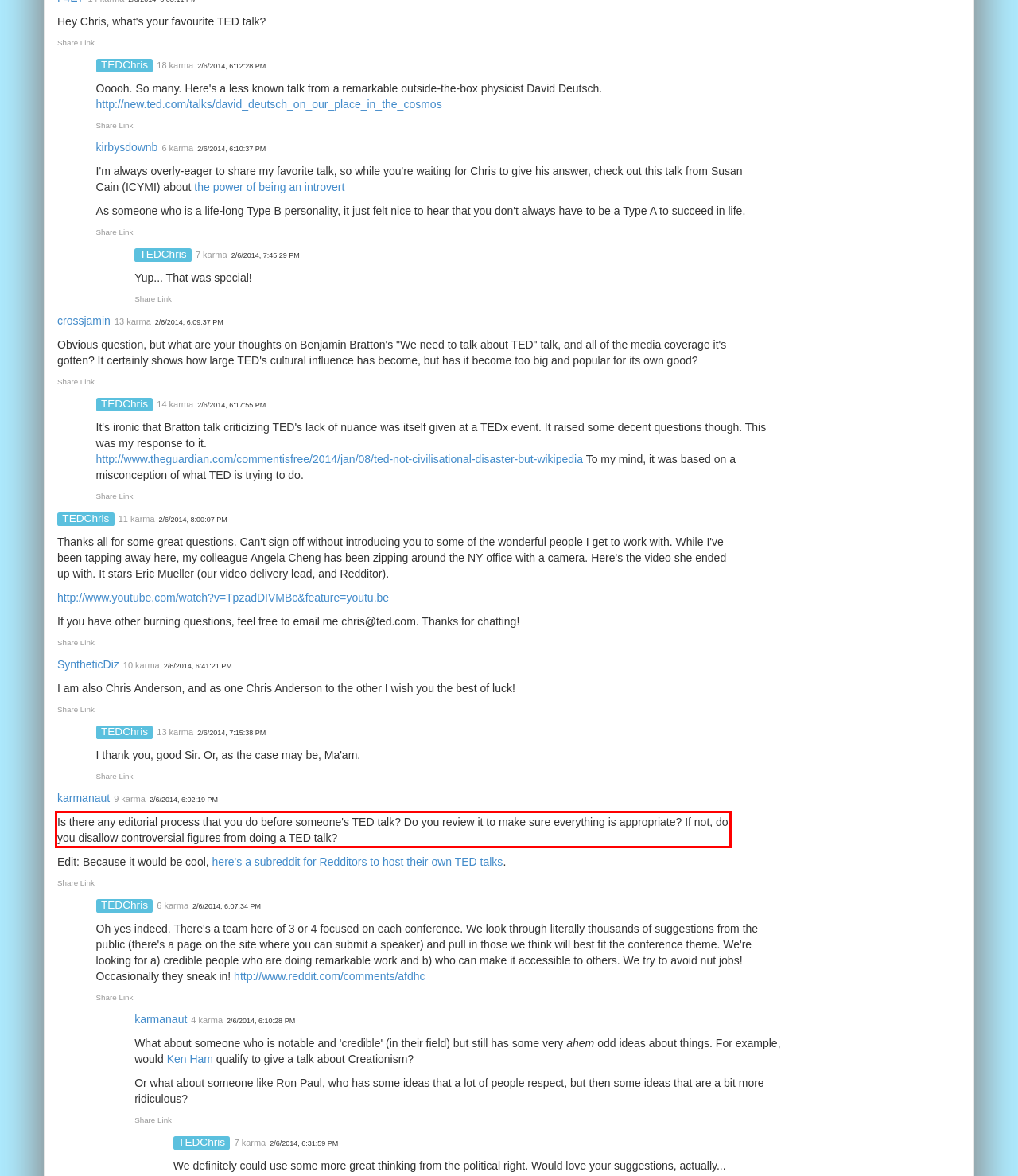View the screenshot of the webpage and identify the UI element surrounded by a red bounding box. Extract the text contained within this red bounding box.

Is there any editorial process that you do before someone's TED talk? Do you review it to make sure everything is appropriate? If not, do you disallow controversial figures from doing a TED talk?